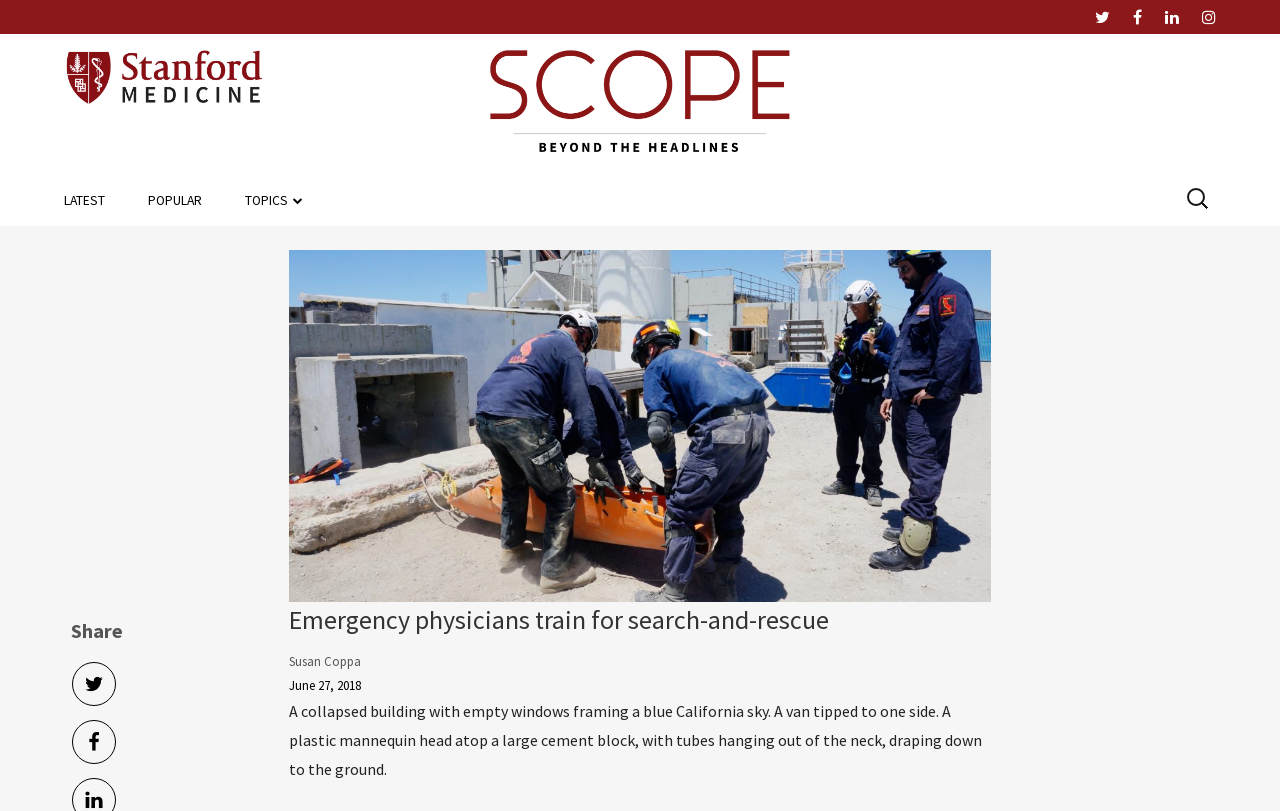What is the purpose of the search box?
Examine the webpage screenshot and provide an in-depth answer to the question.

The search box is located at the top right corner of the webpage, and it has a placeholder text 'Search for:', which suggests that it is used to search for articles or content within the website.